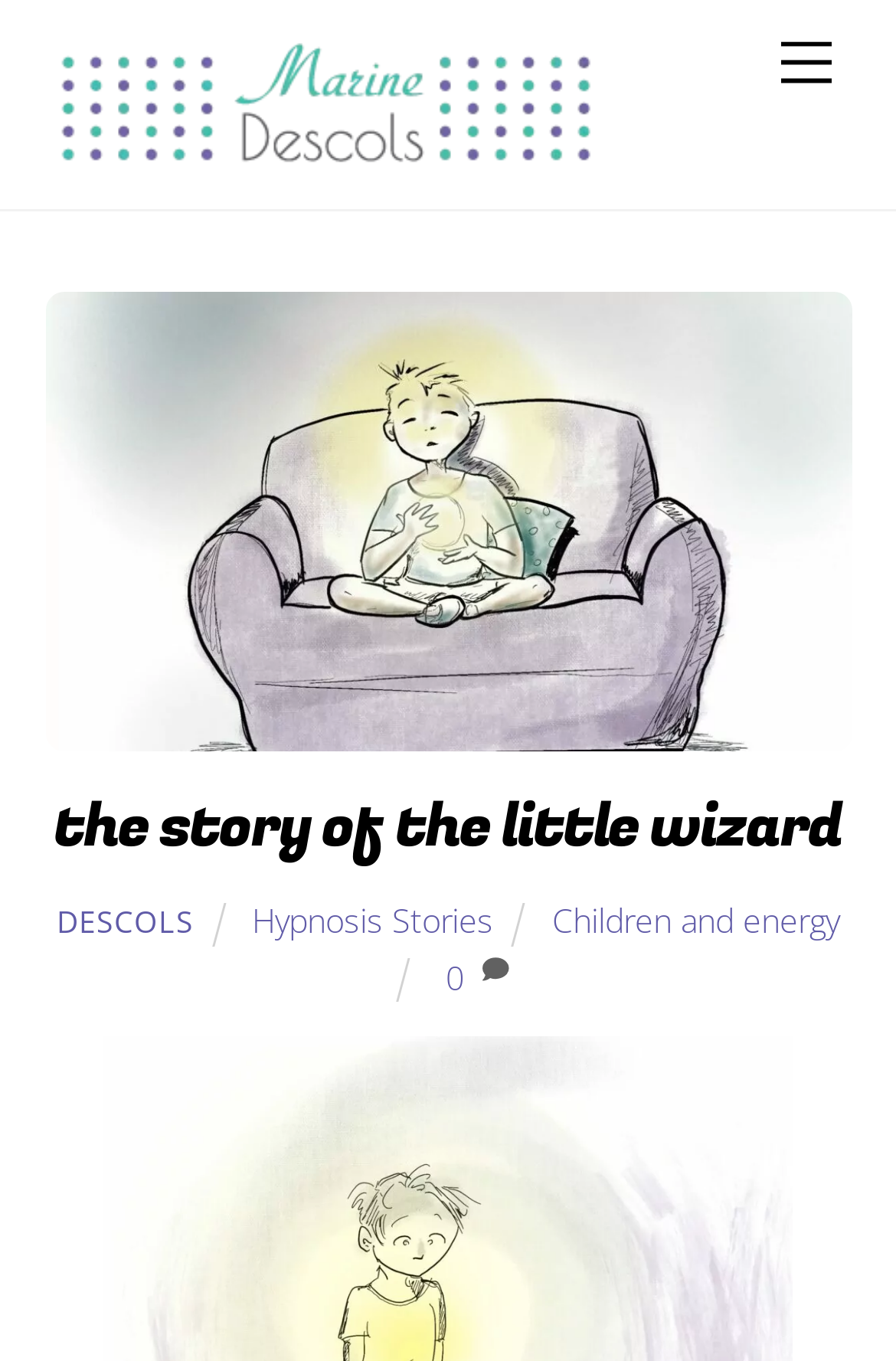Find the bounding box coordinates for the HTML element described in this sentence: "Hypnosis Stories". Provide the coordinates as four float numbers between 0 and 1, in the format [left, top, right, bottom].

[0.281, 0.661, 0.551, 0.693]